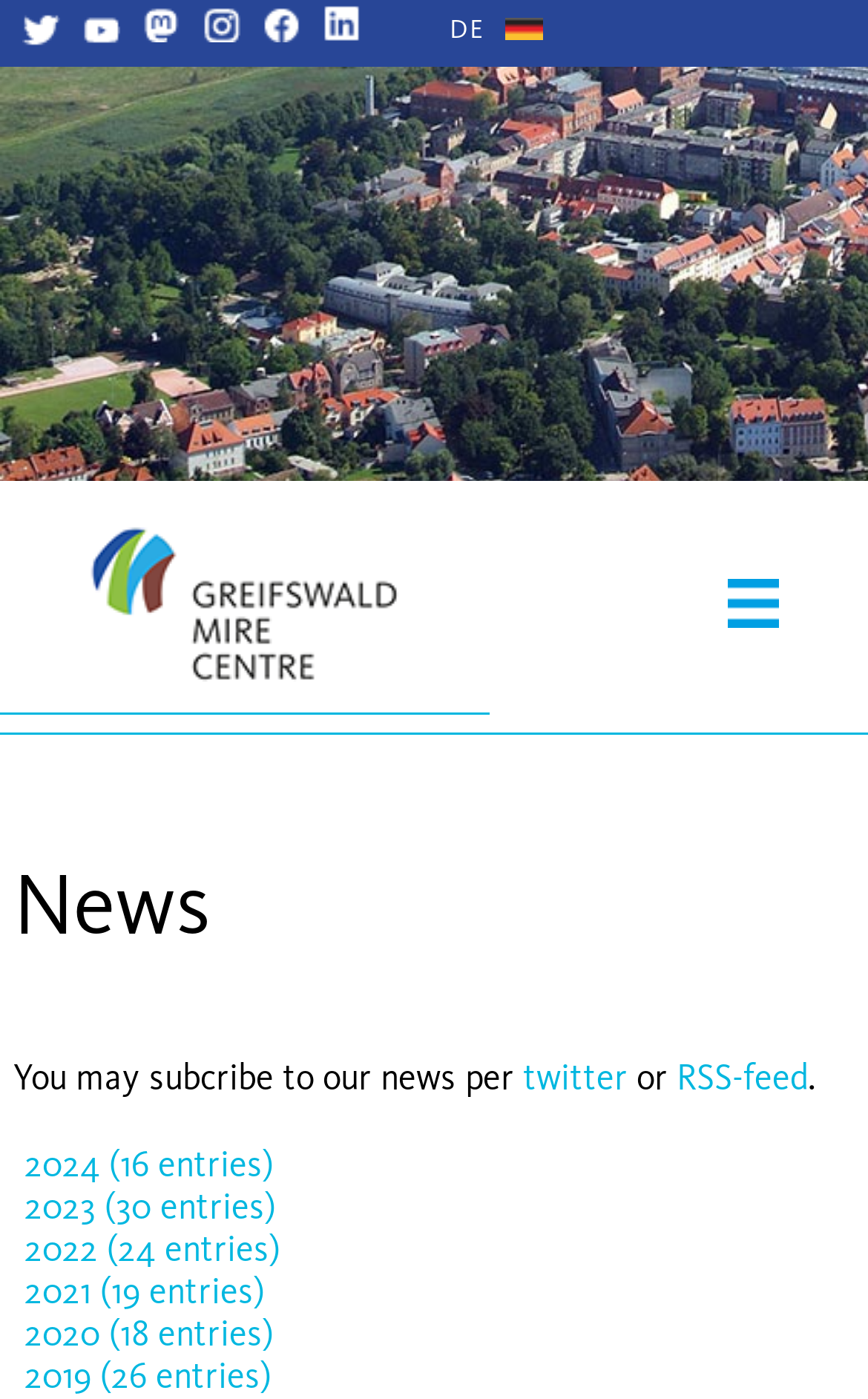Please find the bounding box coordinates of the section that needs to be clicked to achieve this instruction: "Subscribe to news via RSS-feed".

[0.779, 0.754, 0.931, 0.785]